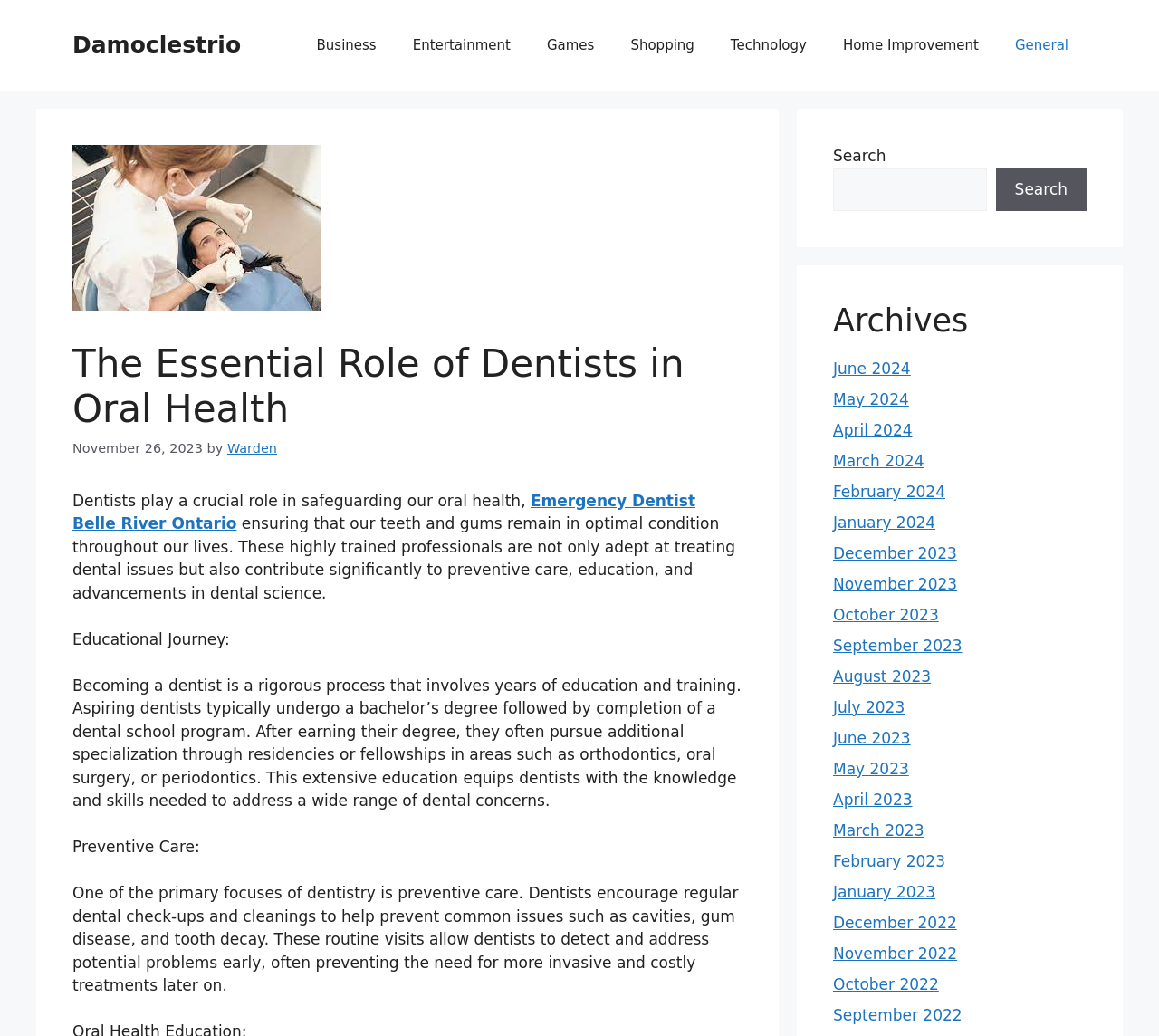What is the role of dentists?
Using the information from the image, provide a comprehensive answer to the question.

Based on the webpage content, dentists play a crucial role in safeguarding our oral health, ensuring that our teeth and gums remain in optimal condition throughout our lives.